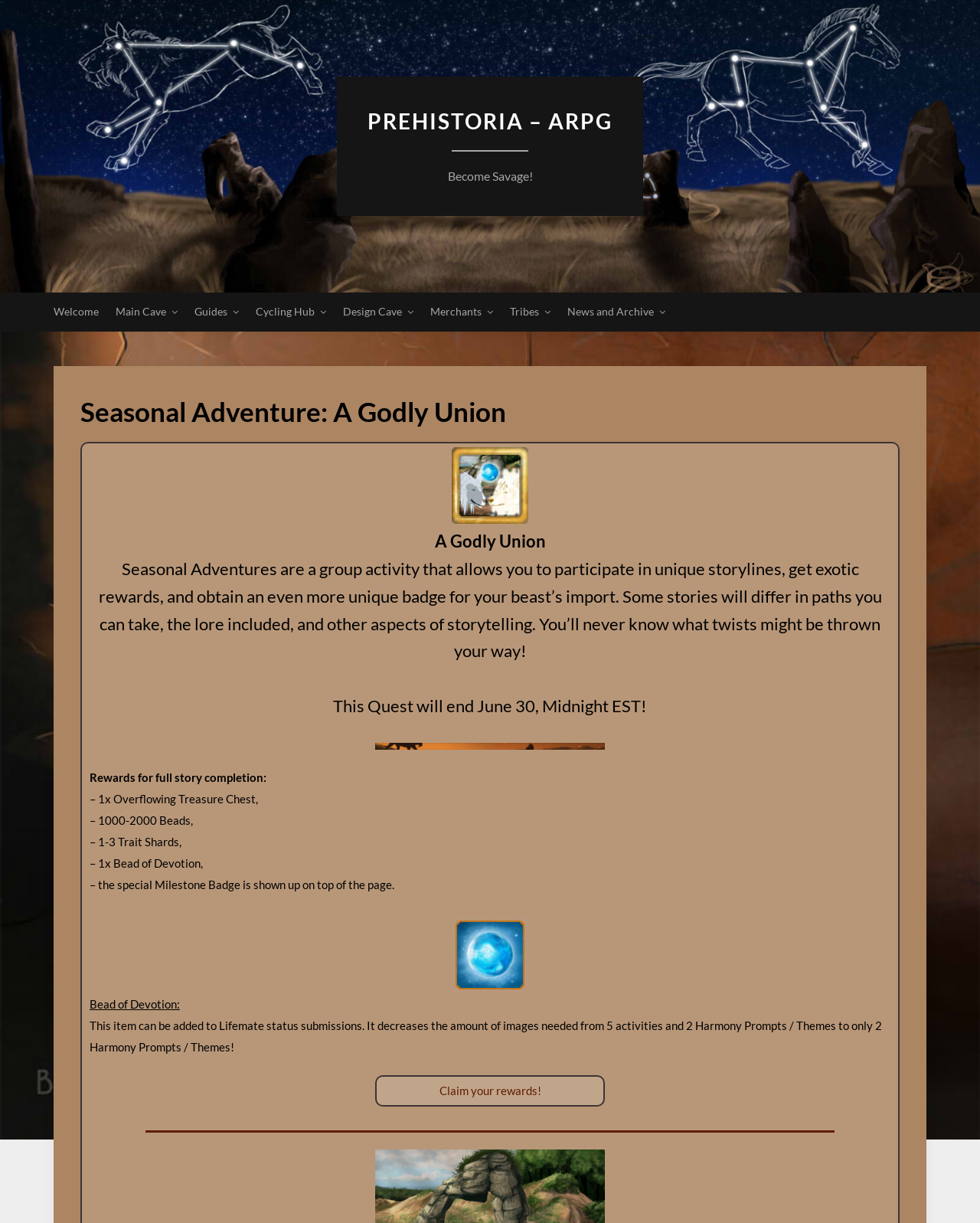Locate the bounding box coordinates of the clickable area to execute the instruction: "View News and Archive". Provide the coordinates as four float numbers between 0 and 1, represented as [left, top, right, bottom].

[0.579, 0.239, 0.679, 0.271]